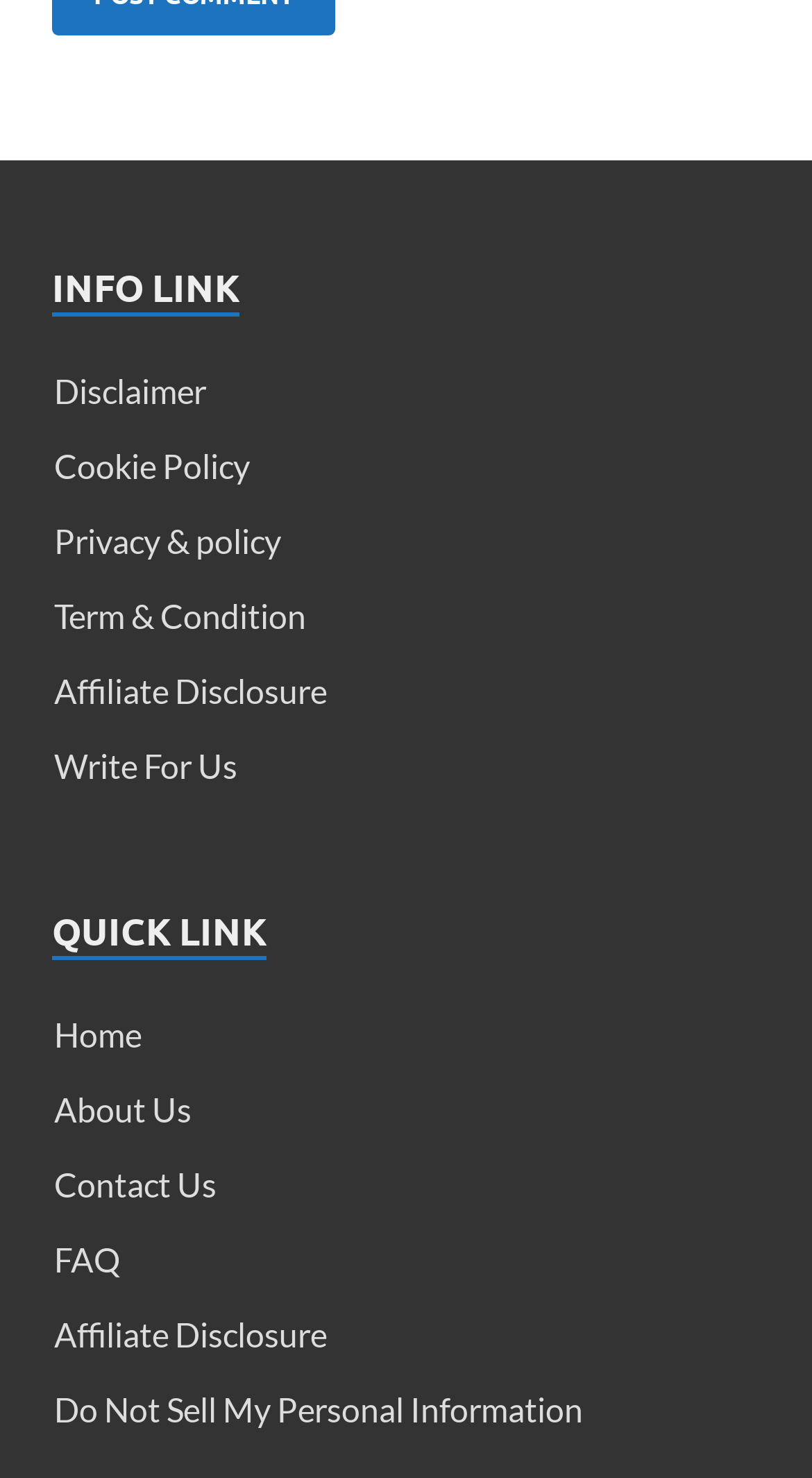Pinpoint the bounding box coordinates of the clickable area necessary to execute the following instruction: "Go to home page". The coordinates should be given as four float numbers between 0 and 1, namely [left, top, right, bottom].

[0.067, 0.687, 0.174, 0.713]